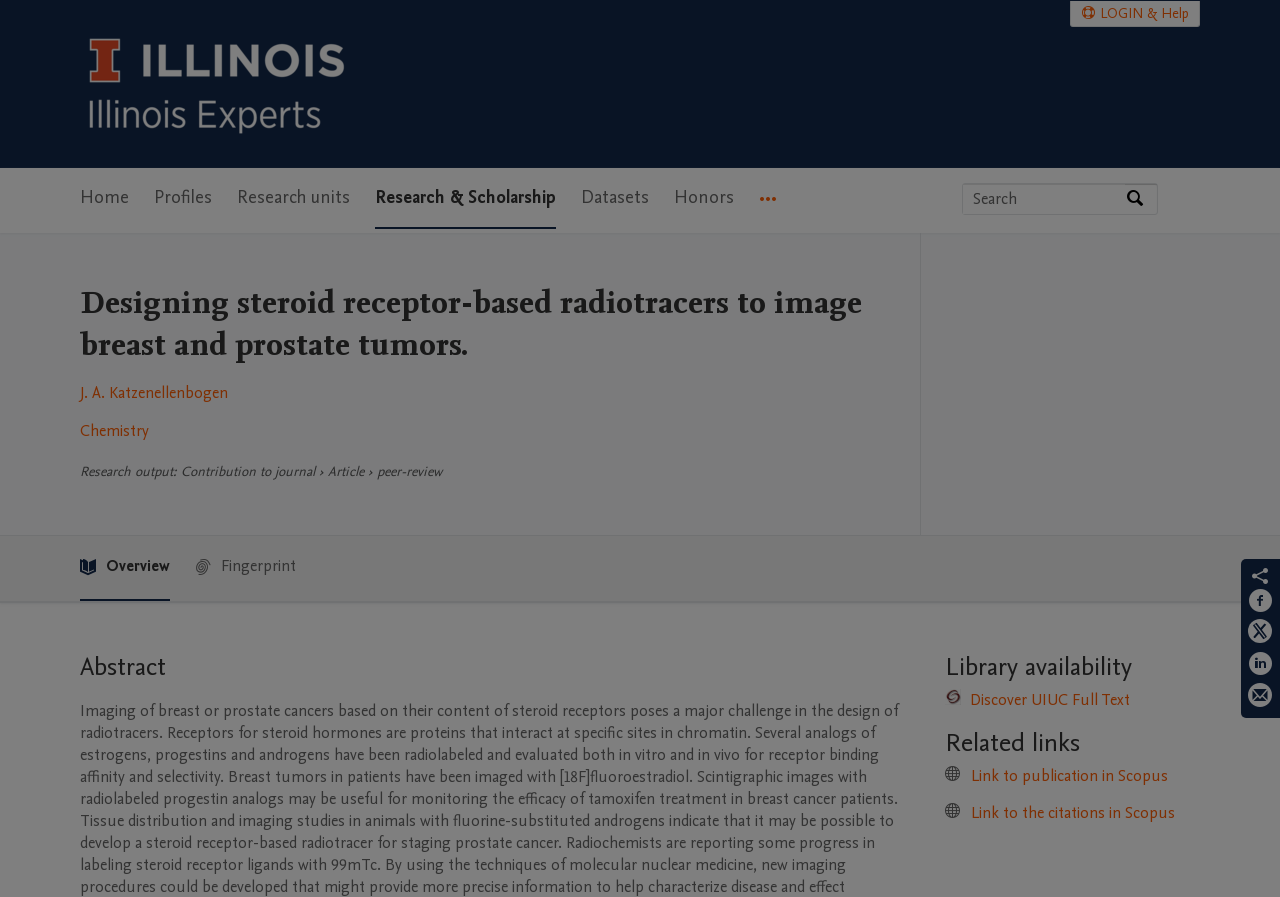Refer to the image and provide an in-depth answer to the question:
What is the name of the researcher?

I found the researcher's name by looking at the section with the heading 'Designing steroid receptor-based radiotracers to image breast and prostate tumors.', where I saw a link with the text 'J. A. Katzenellenbogen'.